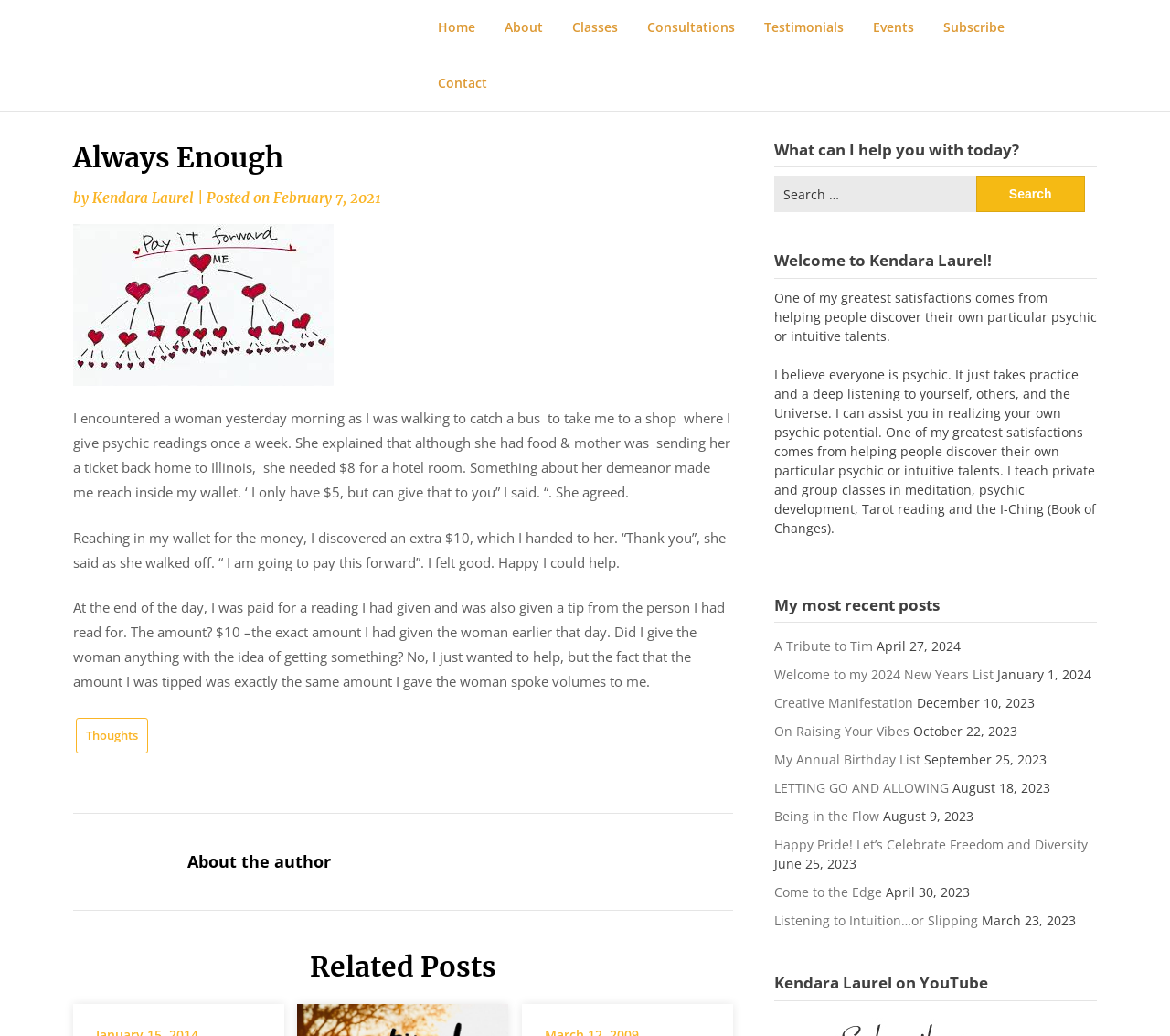Provide the bounding box coordinates of the HTML element this sentence describes: "Creative Manifestation". The bounding box coordinates consist of four float numbers between 0 and 1, i.e., [left, top, right, bottom].

[0.661, 0.67, 0.78, 0.687]